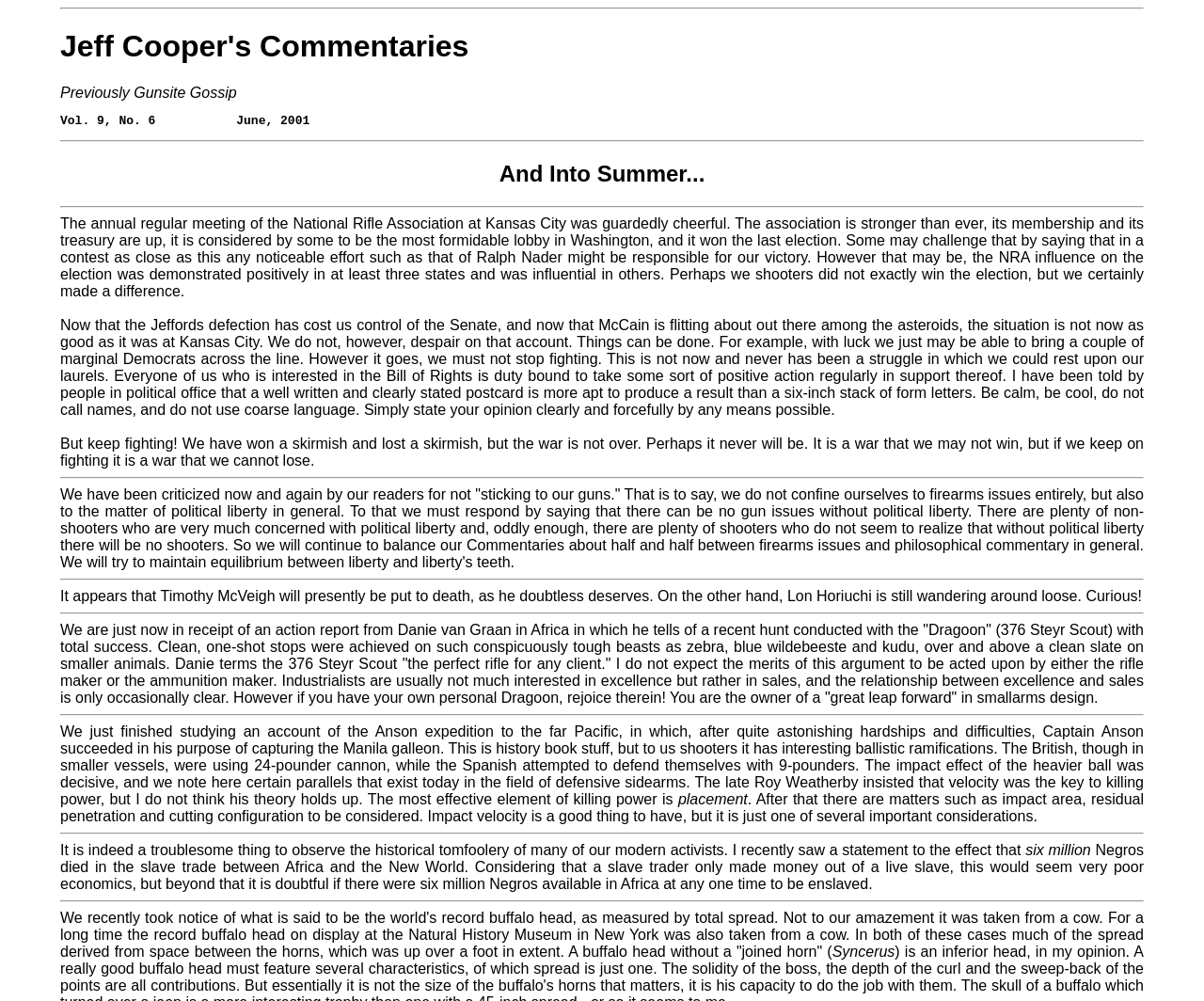Provide an in-depth caption for the webpage.

The webpage is a commentary section, likely from a blog or online publication, titled "Jeff Cooper's Commentaries: Vol. 9, No. 6". The page is divided into several sections, each containing a block of text, separated by horizontal lines.

At the top, there is a heading "Jeff Cooper's Commentaries" followed by a link with the same text. Below this, there is a subheading "Previously Gunsite Gossip" and a publication information "Vol. 9, No. 6           June, 2001".

The main content of the page is divided into several sections, each discussing a different topic. The first section is titled "And Into Summer..." and discusses the National Rifle Association's annual meeting and its influence on the election. The text is followed by several paragraphs discussing the importance of fighting for gun rights and political liberty.

The next section discusses the balance between firearms issues and philosophical commentary, followed by a section about Timothy McVeigh's impending execution and the contrast with Lon Horiuchi's freedom.

The following sections discuss hunting and firearms, including a report from Africa about the success of the "Dragoon" rifle, and a historical account of the Anson expedition to the far Pacific, which has implications for defensive sidearms.

The final sections discuss the importance of placement in killing power, the historical inaccuracies of modern activists, and a record buffalo head taken from a cow.

Throughout the page, there are 7 horizontal separators, which divide the content into distinct sections. The text is dense and informative, with no images or other multimedia elements.